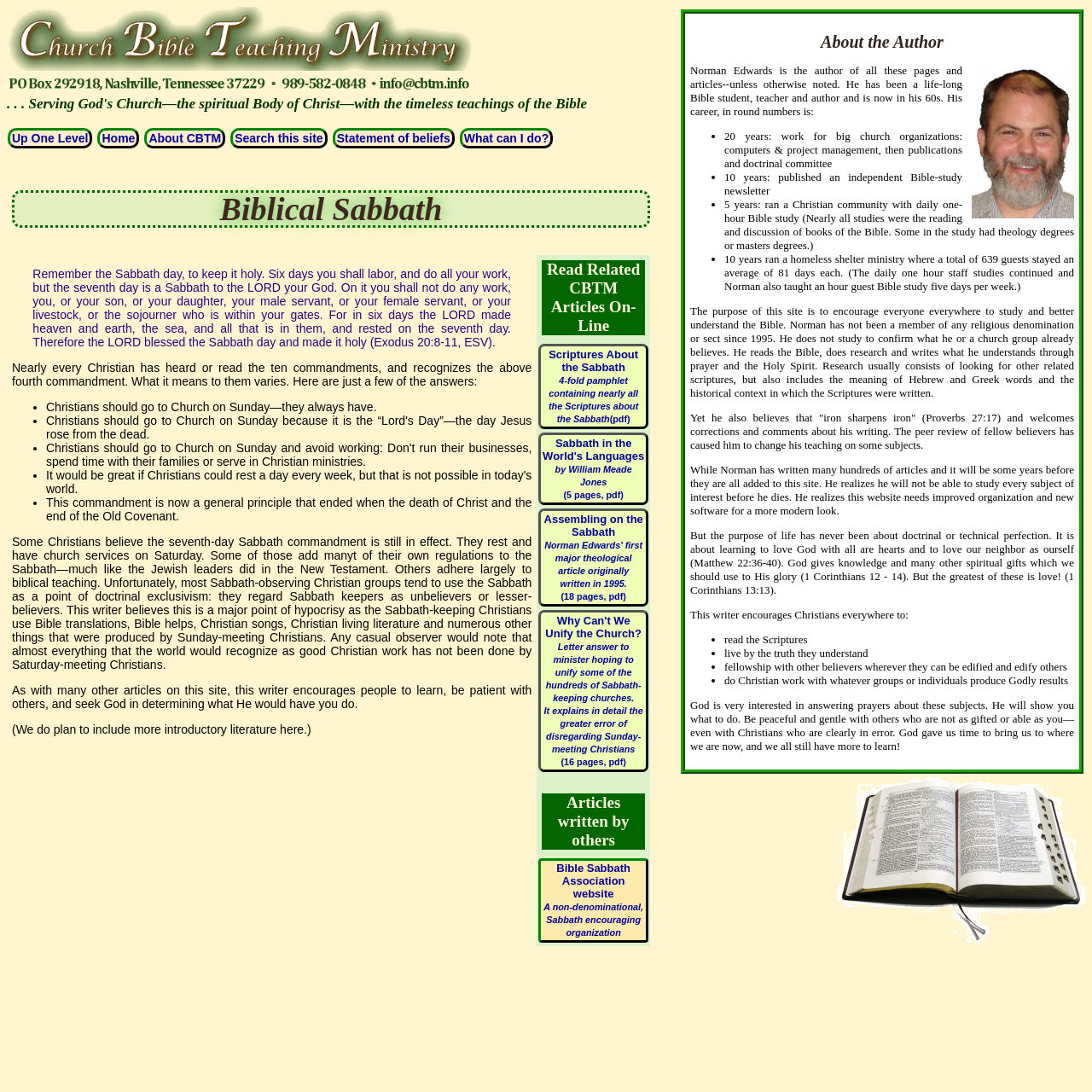Given the webpage screenshot and the description, determine the bounding box coordinates (top-left x, top-left y, bottom-right x, bottom-right y) that define the location of the UI element matching this description: Up One Level

[0.007, 0.117, 0.085, 0.136]